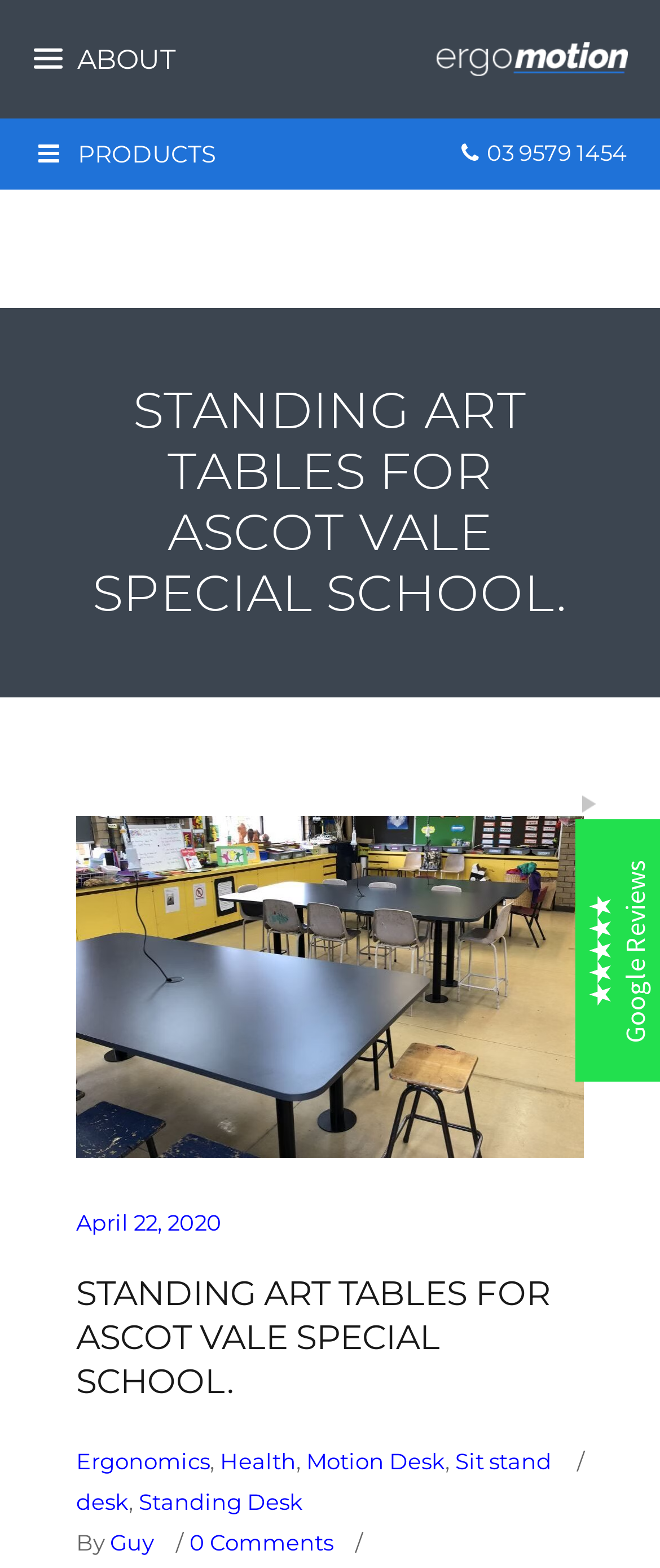Locate and provide the bounding box coordinates for the HTML element that matches this description: "ABOUT".

[0.05, 0.024, 0.265, 0.051]